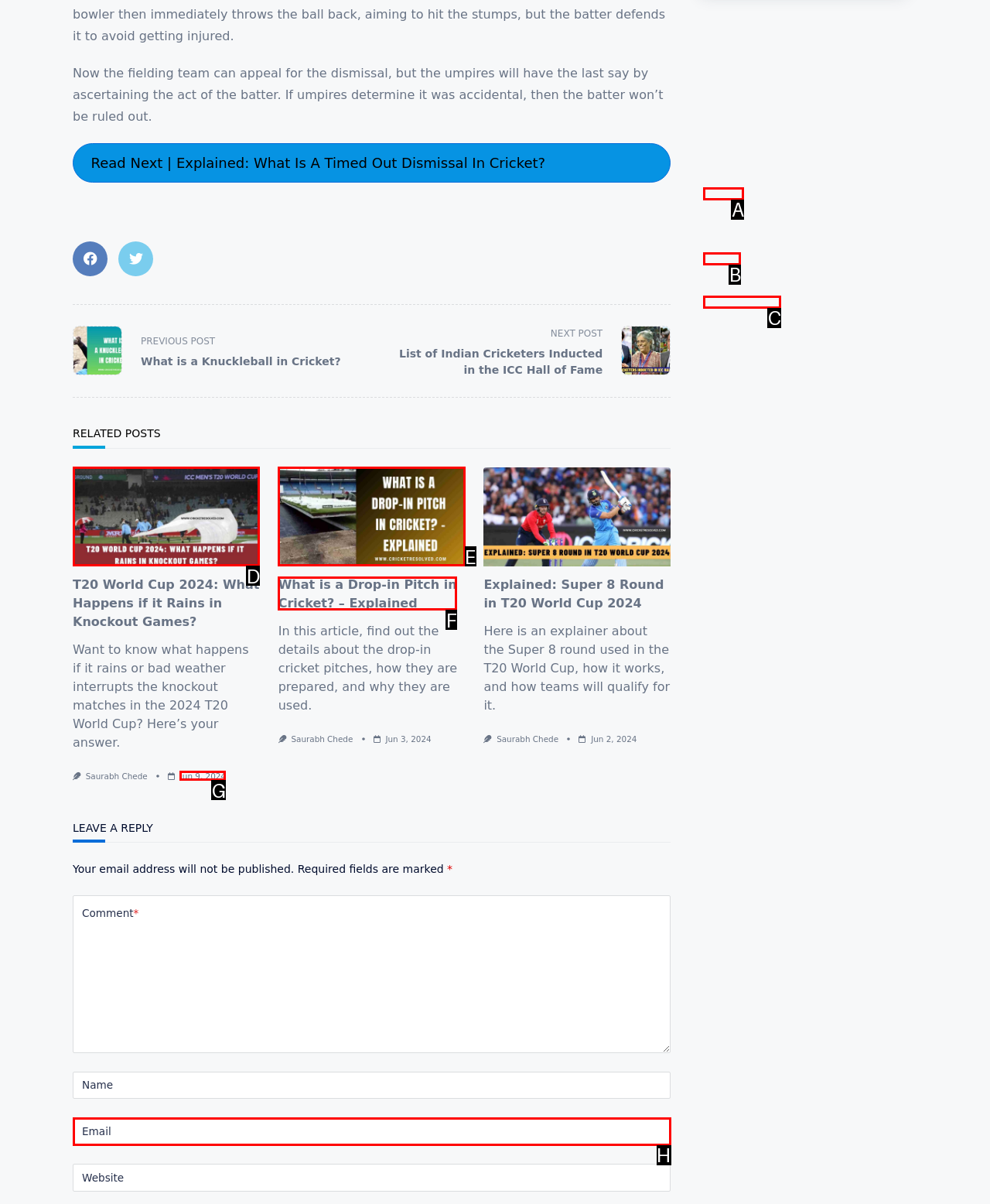Based on the provided element description: Jun 9, 2024Jun 9, 2024, identify the best matching HTML element. Respond with the corresponding letter from the options shown.

G